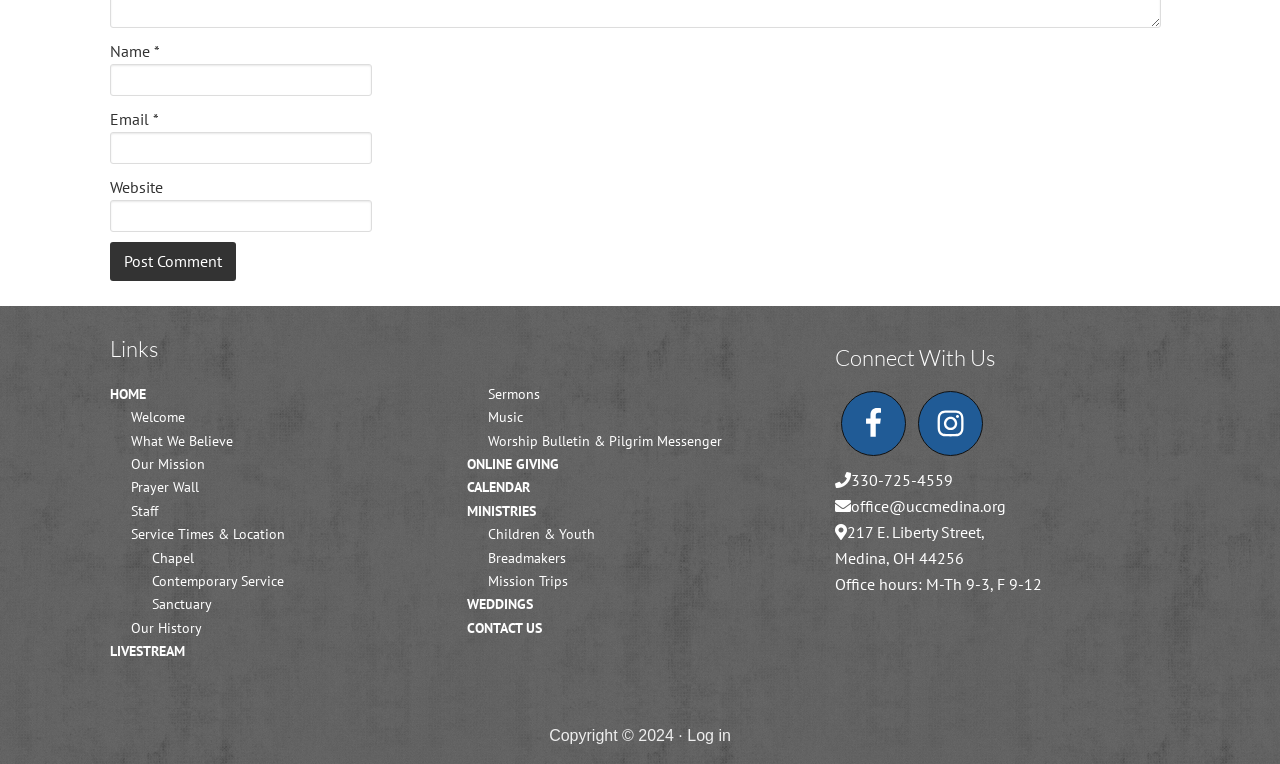What is the address listed?
Provide a thorough and detailed answer to the question.

I found the address listed in the 'Connect With Us' section, which is '217 E. Liberty Street, Medina, OH 44256'.